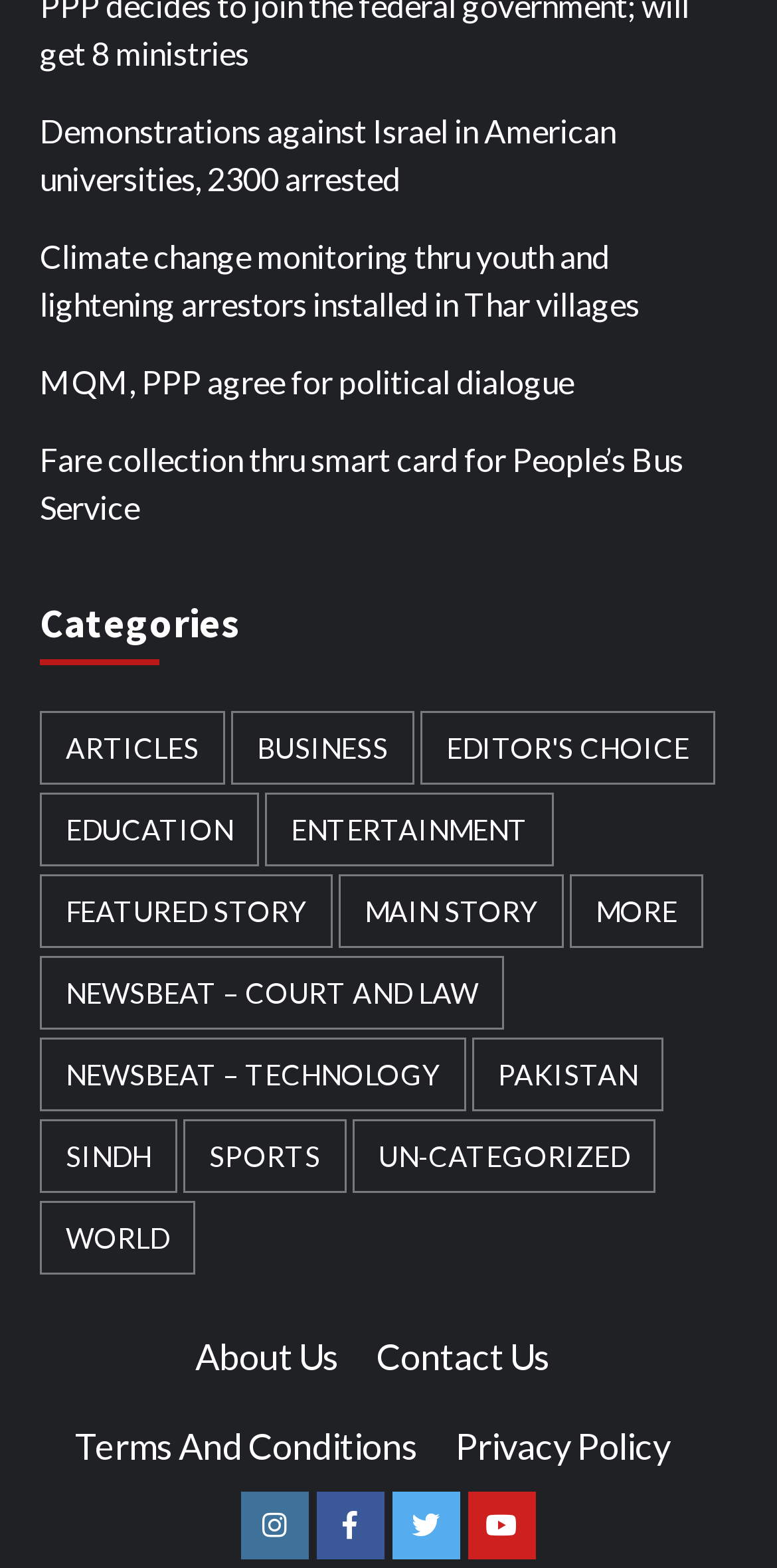Answer the question with a single word or phrase: 
How many categories are available?

15